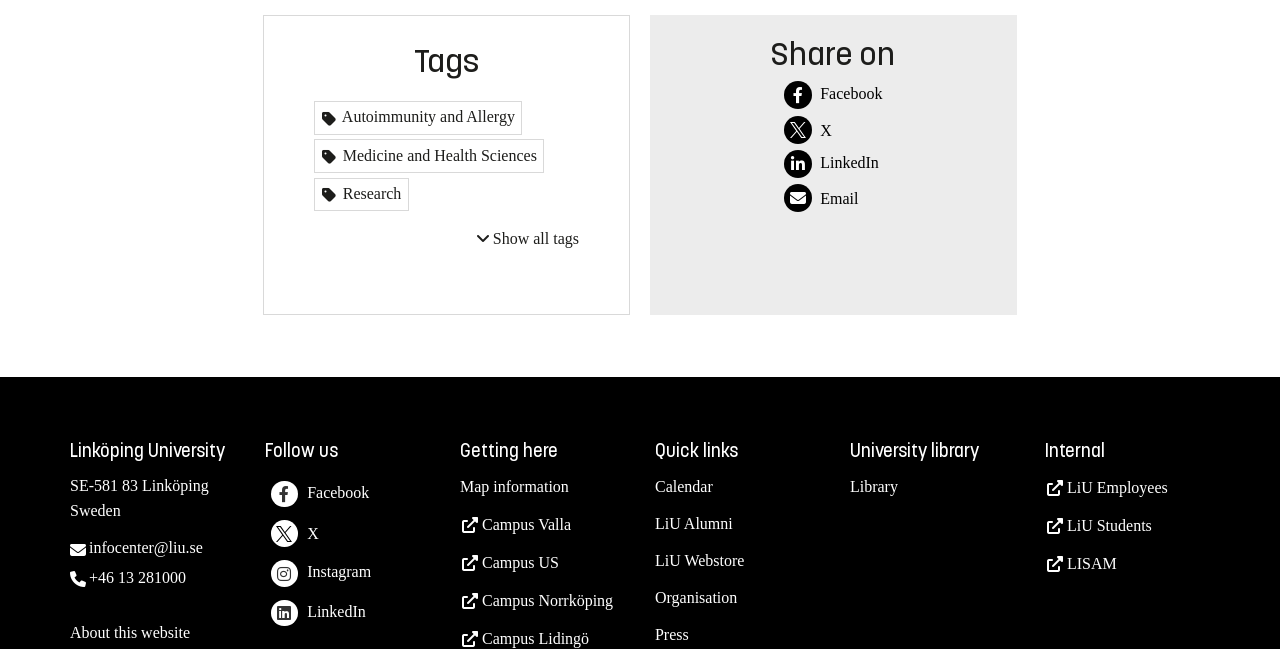Given the content of the image, can you provide a detailed answer to the question?
How many social media platforms are listed under 'Follow us'?

The answer can be found by counting the number of links under the 'Follow us' heading, which are Facebook, X, Instagram, and LinkedIn.